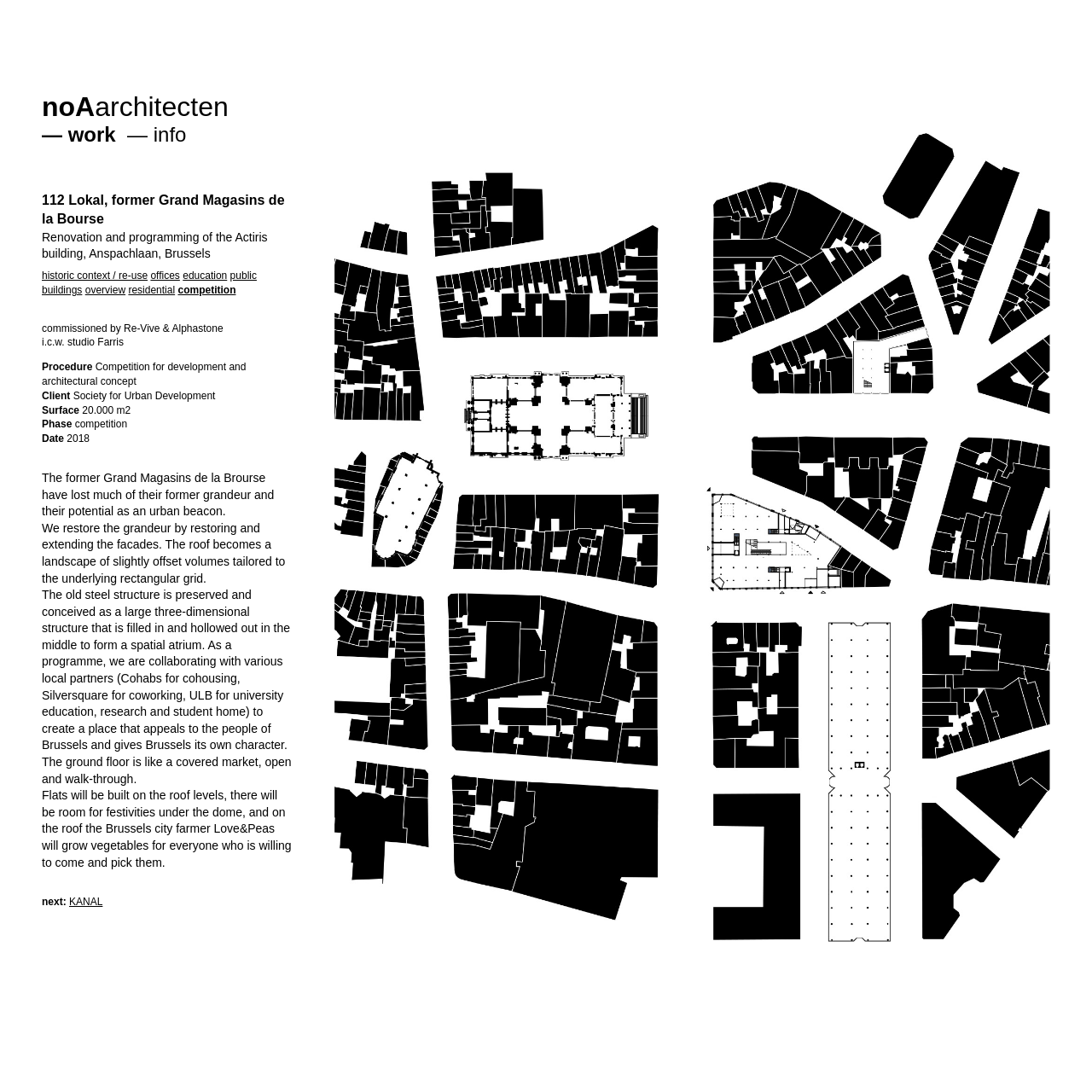What is the name of the building being renovated?
Can you give a detailed and elaborate answer to the question?

The answer can be found in the header section of the webpage, where it is written 'Renovation and programming of the Actiris building, Anspachlaan, Brussels'.